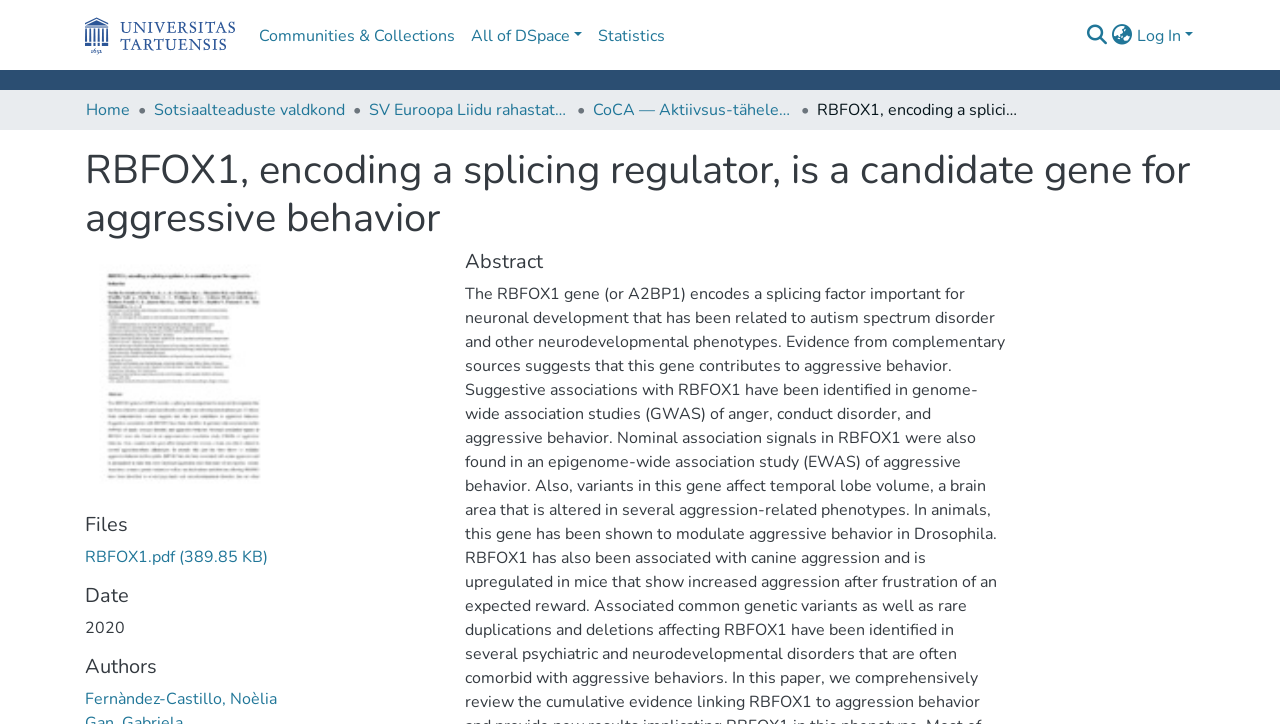Determine the bounding box coordinates for the region that must be clicked to execute the following instruction: "Go to the Communities & Collections page".

[0.196, 0.021, 0.362, 0.077]